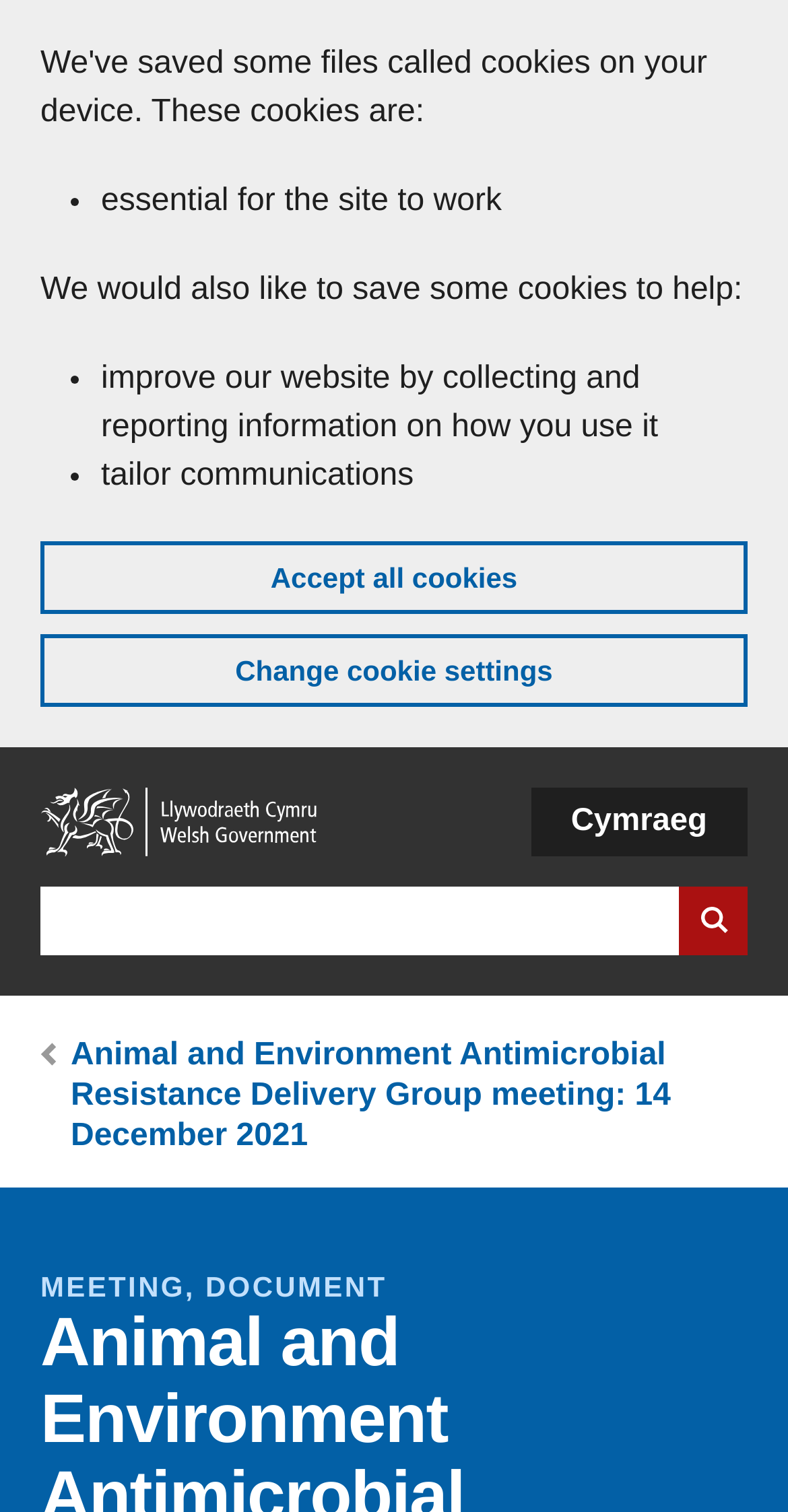Specify the bounding box coordinates of the element's region that should be clicked to achieve the following instruction: "Skip to main content". The bounding box coordinates consist of four float numbers between 0 and 1, in the format [left, top, right, bottom].

[0.051, 0.013, 0.103, 0.027]